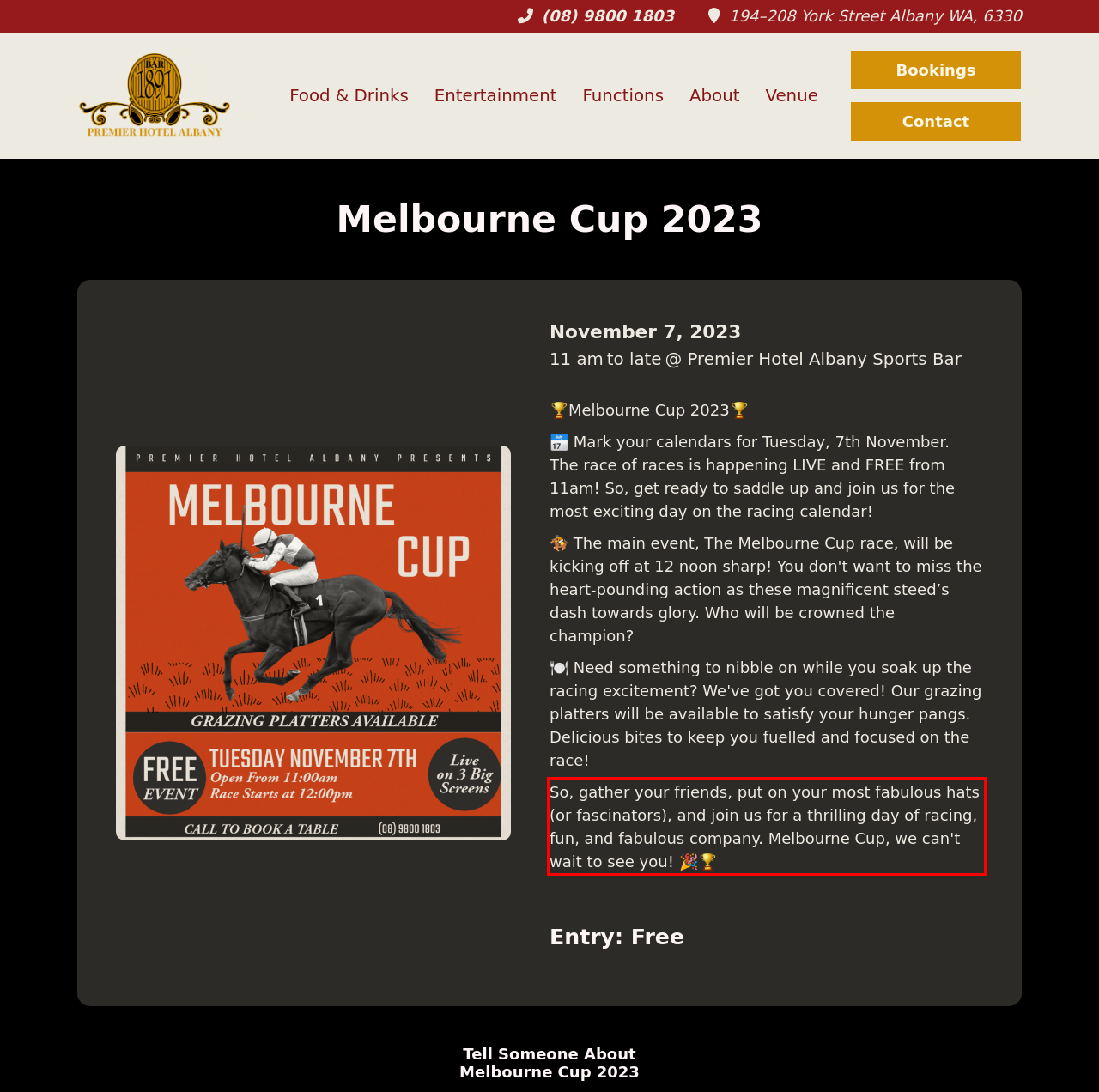Identify the red bounding box in the webpage screenshot and perform OCR to generate the text content enclosed.

So, gather your friends, put on your most fabulous hats (or fascinators), and join us for a thrilling day of racing, fun, and fabulous company. Melbourne Cup, we can't wait to see you! 🎉🏆